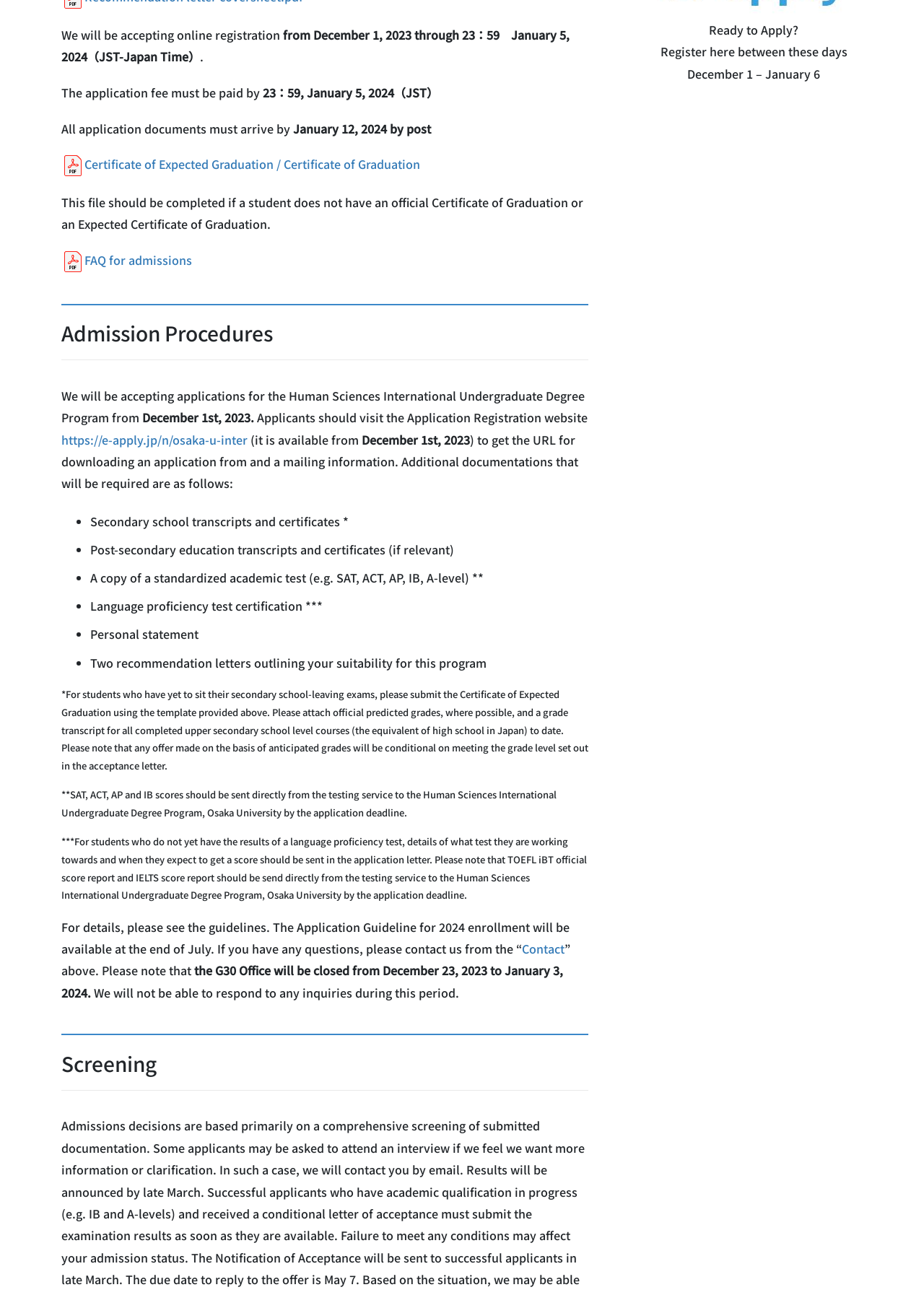Locate the UI element described by PAGE TOP and provide its bounding box coordinates. Use the format (top-left x, top-left y, bottom-right x, bottom-right y) with all values as floating point numbers between 0 and 1.

[0.949, 0.314, 0.98, 0.335]